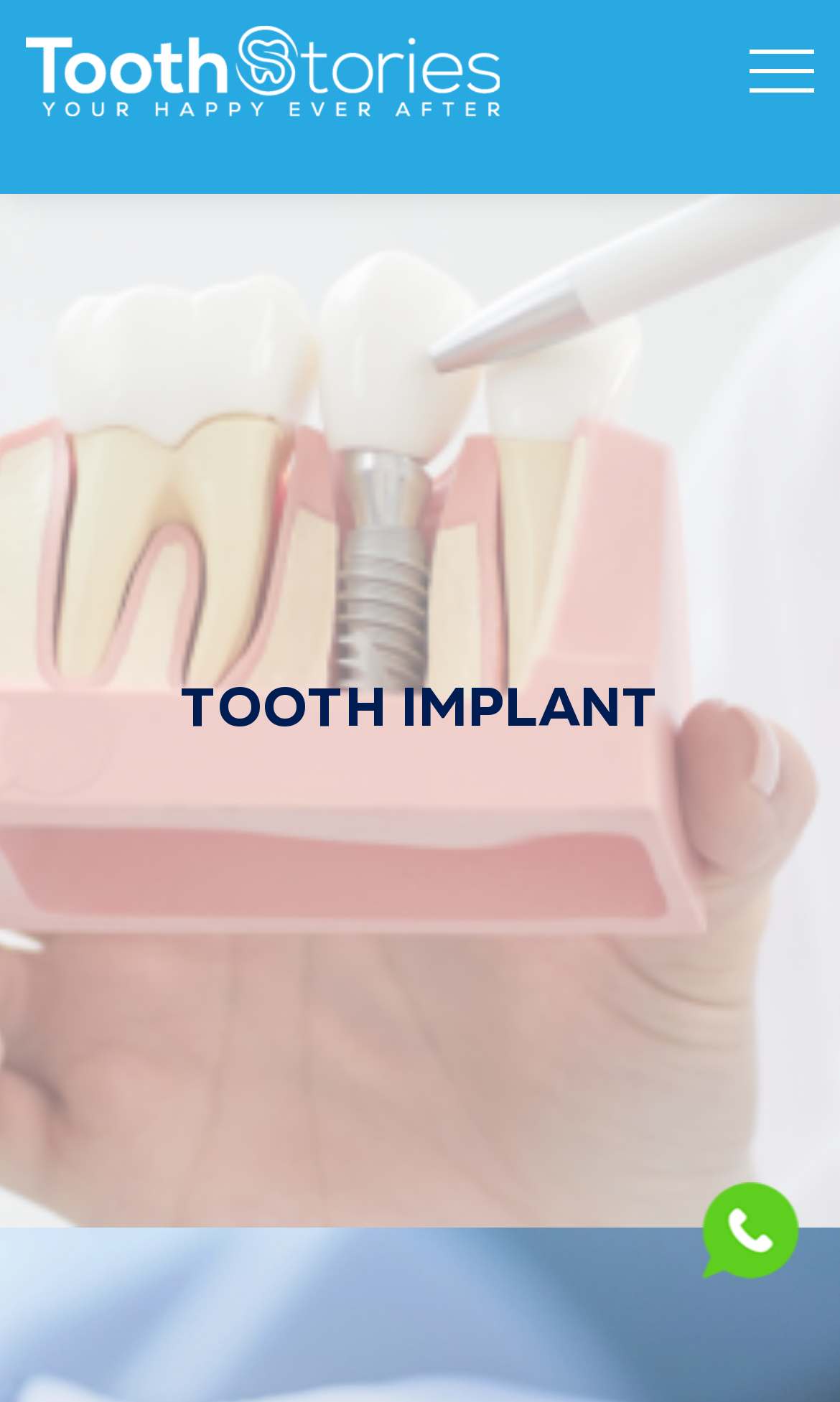What is the logo of Tooth Stories?
Answer with a single word or phrase by referring to the visual content.

Tooth Stories Singapore Logo